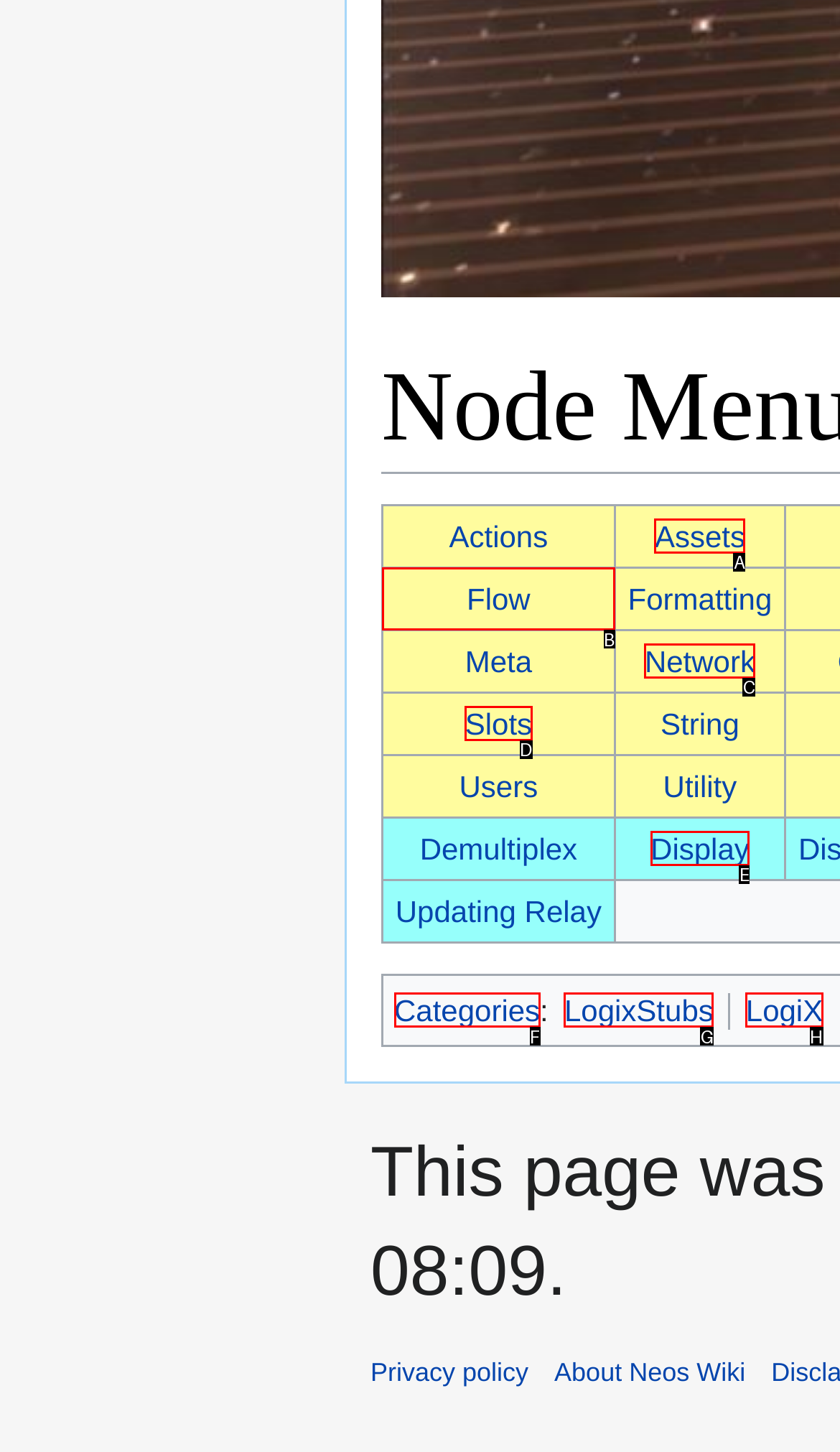Determine which HTML element should be clicked to carry out the following task: Explore Flow Respond with the letter of the appropriate option.

B